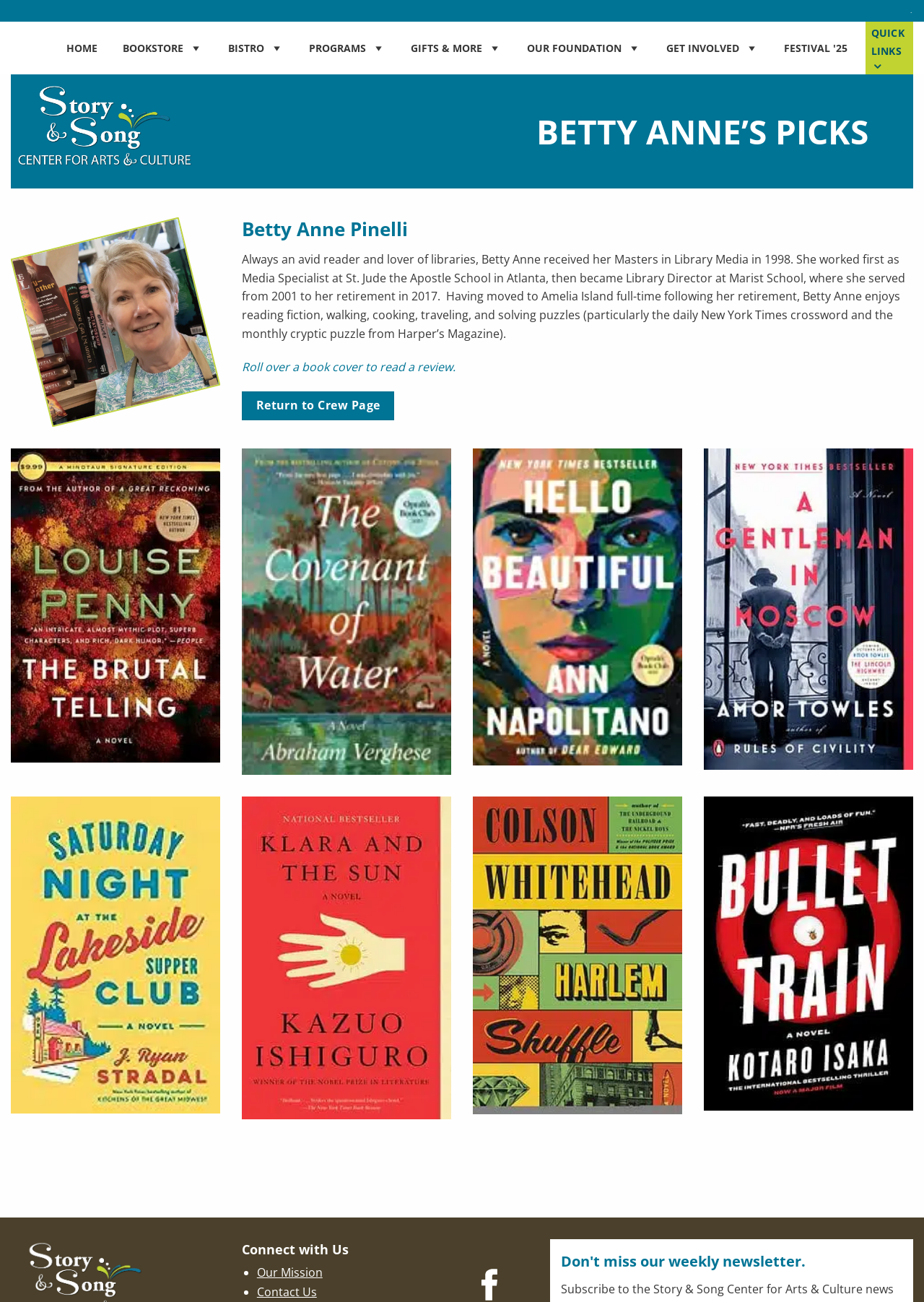Indicate the bounding box coordinates of the clickable region to achieve the following instruction: "Explore BOOKSTORE."

[0.125, 0.026, 0.227, 0.048]